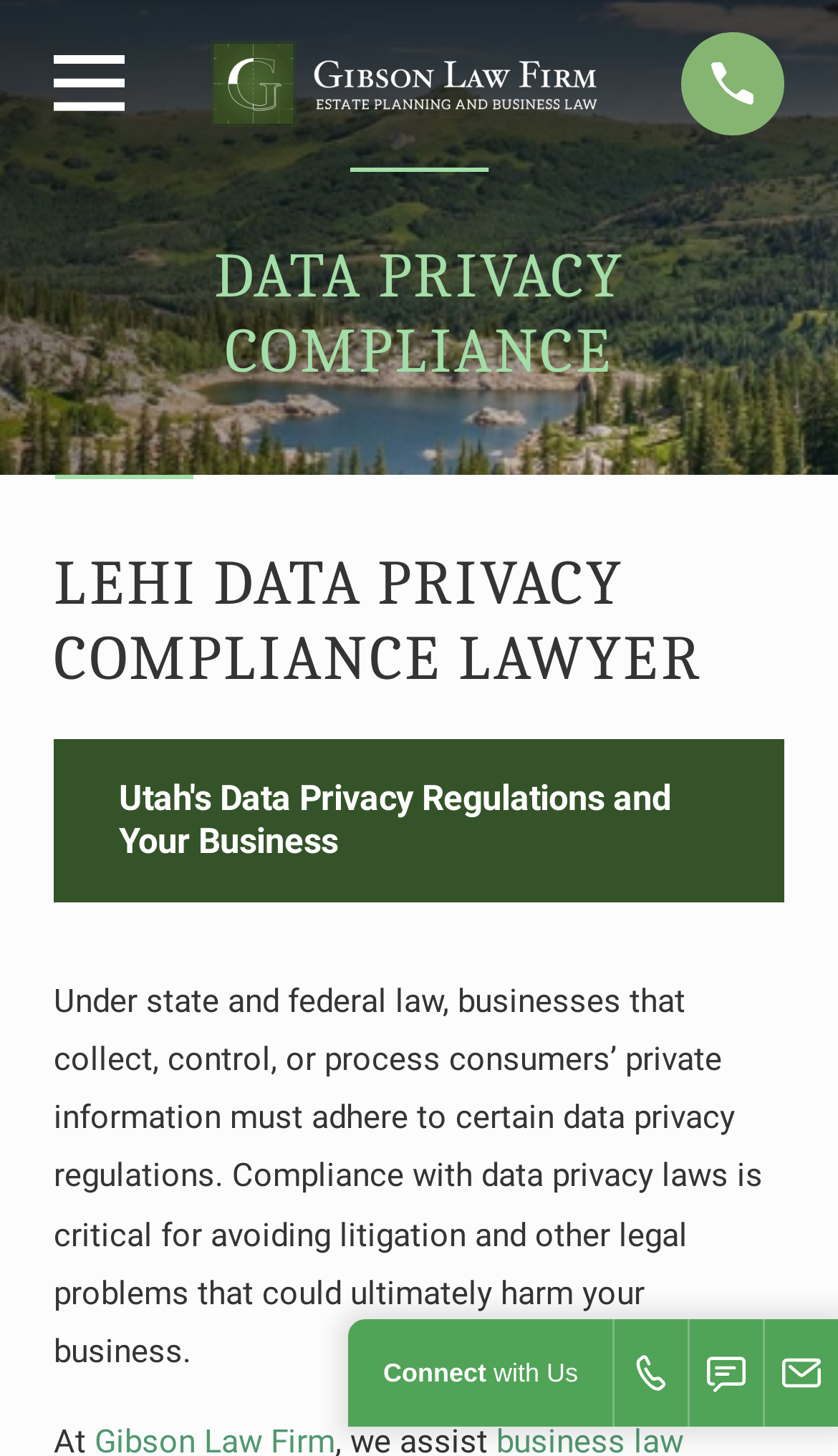Answer the question briefly using a single word or phrase: 
What is the location of the law firm?

Lehi